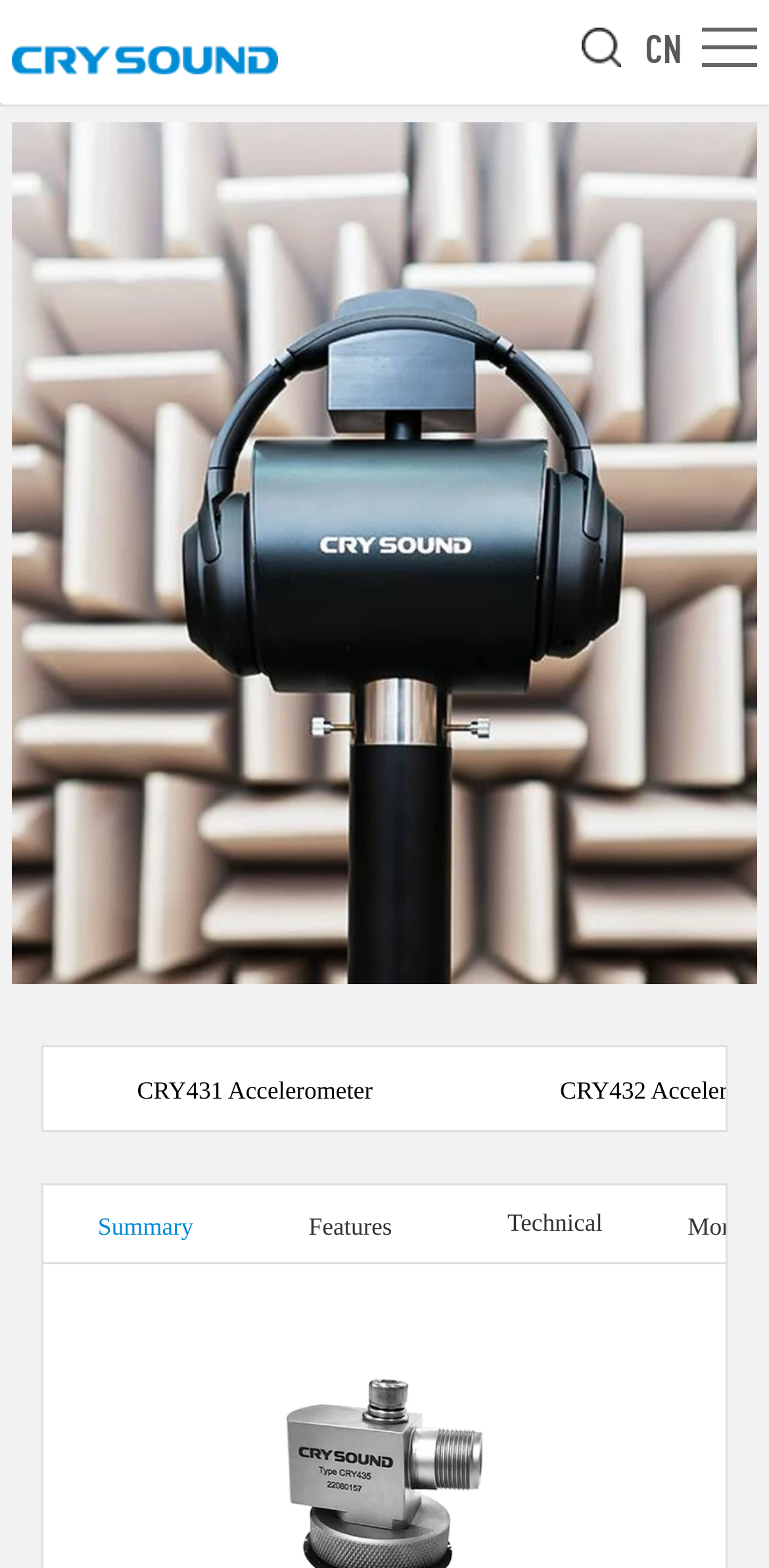Answer the question with a single word or phrase: 
What is the company name in the top left corner?

杭州兆华电子有限公司